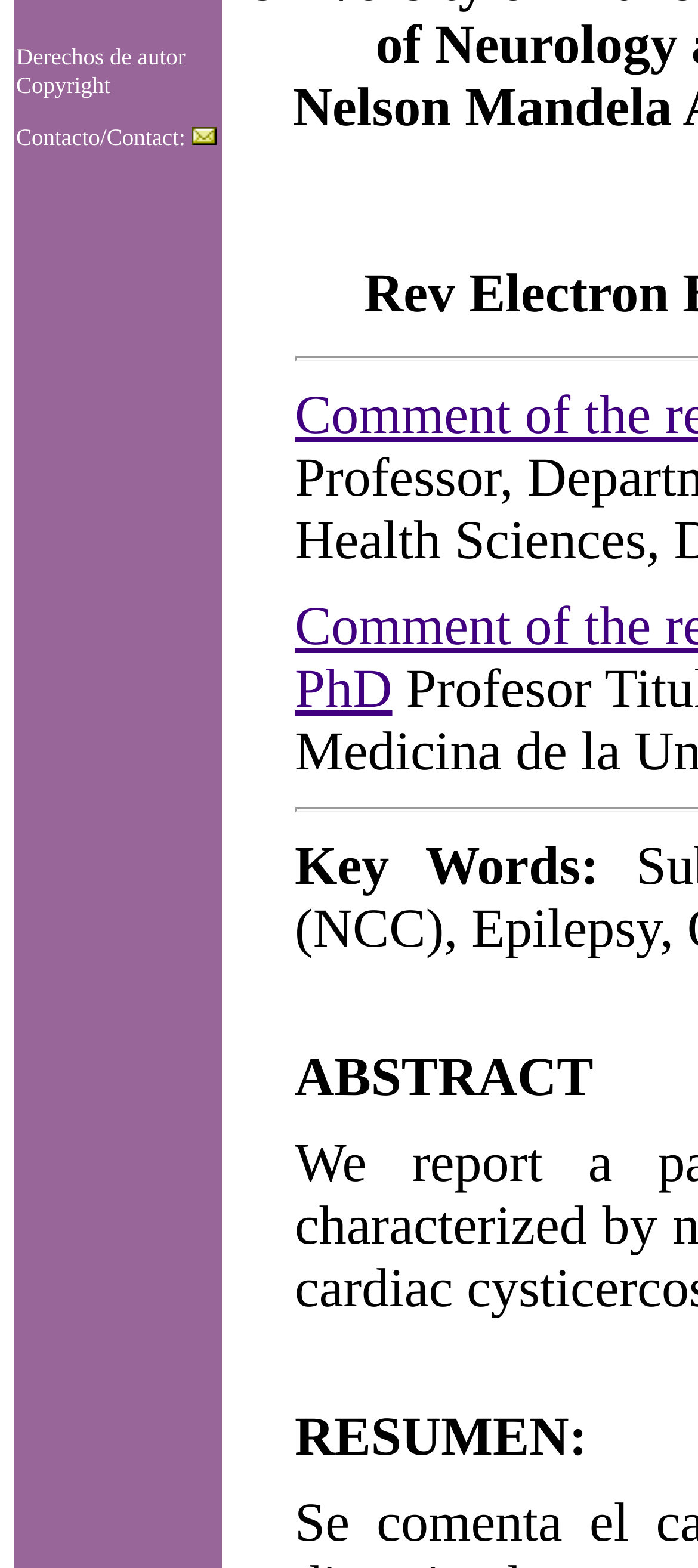Find the UI element described as: "Derechos de autor Copyright" and predict its bounding box coordinates. Ensure the coordinates are four float numbers between 0 and 1, [left, top, right, bottom].

[0.023, 0.027, 0.266, 0.063]